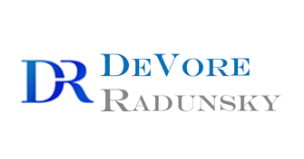Please provide a detailed answer to the question below based on the screenshot: 
What font style is used for the company name 'DeVore'?

According to the caption, the company name 'DeVore' is styled in a bold, sophisticated font, which suggests a strong and professional visual identity for the firm.